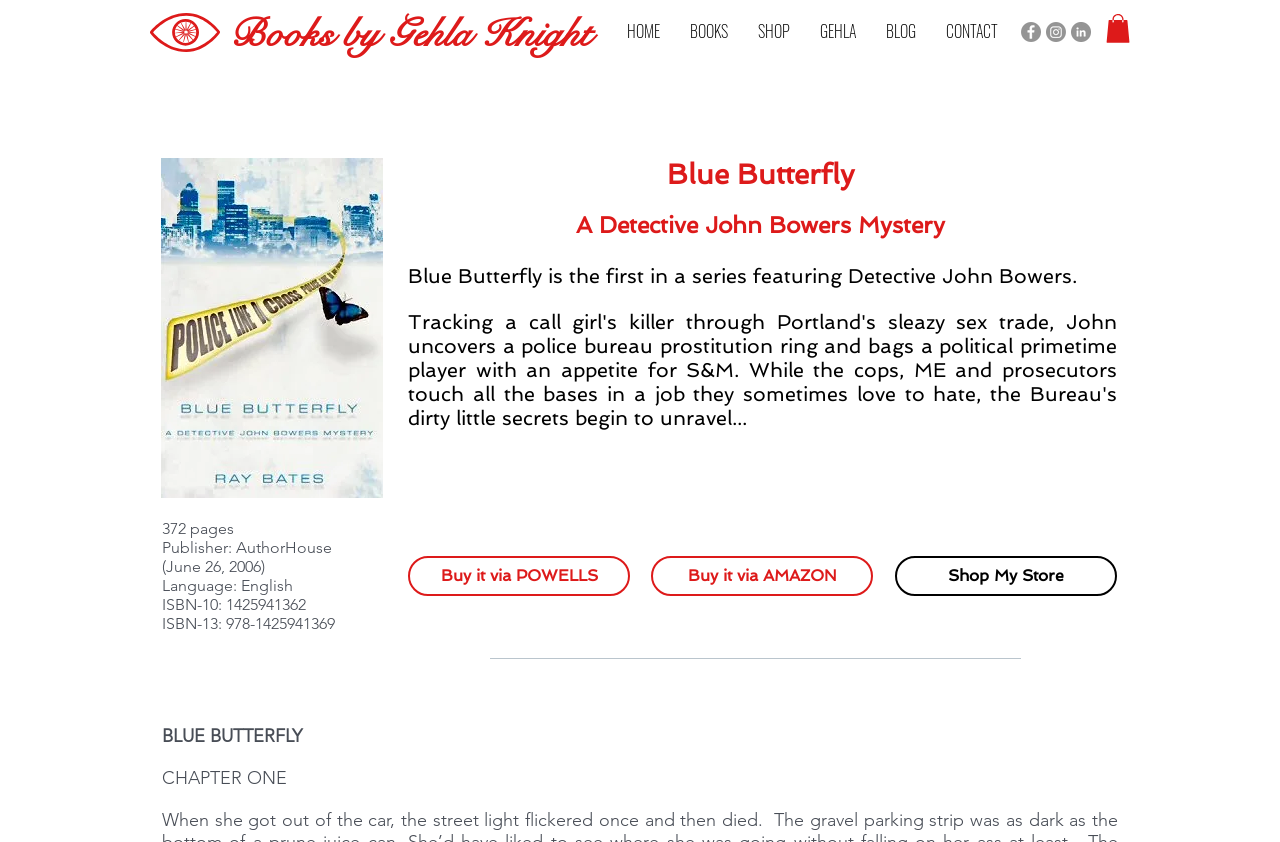Can you give a detailed response to the following question using the information from the image? What is the title of the book?

The title of the book can be found in the link element with the text 'Blue Butterfly' and also in the StaticText element with the text 'BLUE BUTTERFLY'. This suggests that the book being featured on this webpage is titled 'Blue Butterfly'.